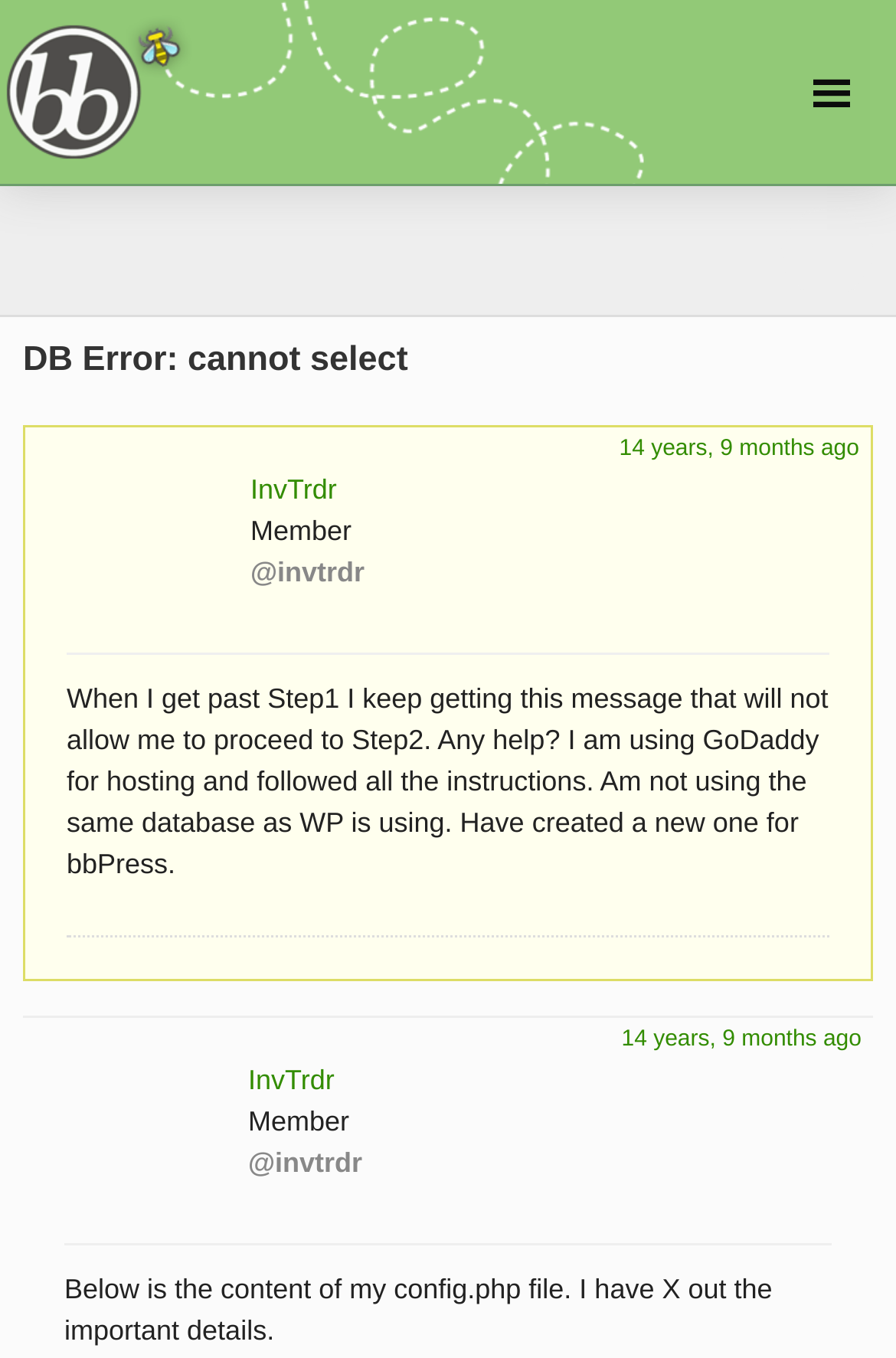Provide your answer to the question using just one word or phrase: What is the error message the topic poster is getting?

DB Error: cannot select